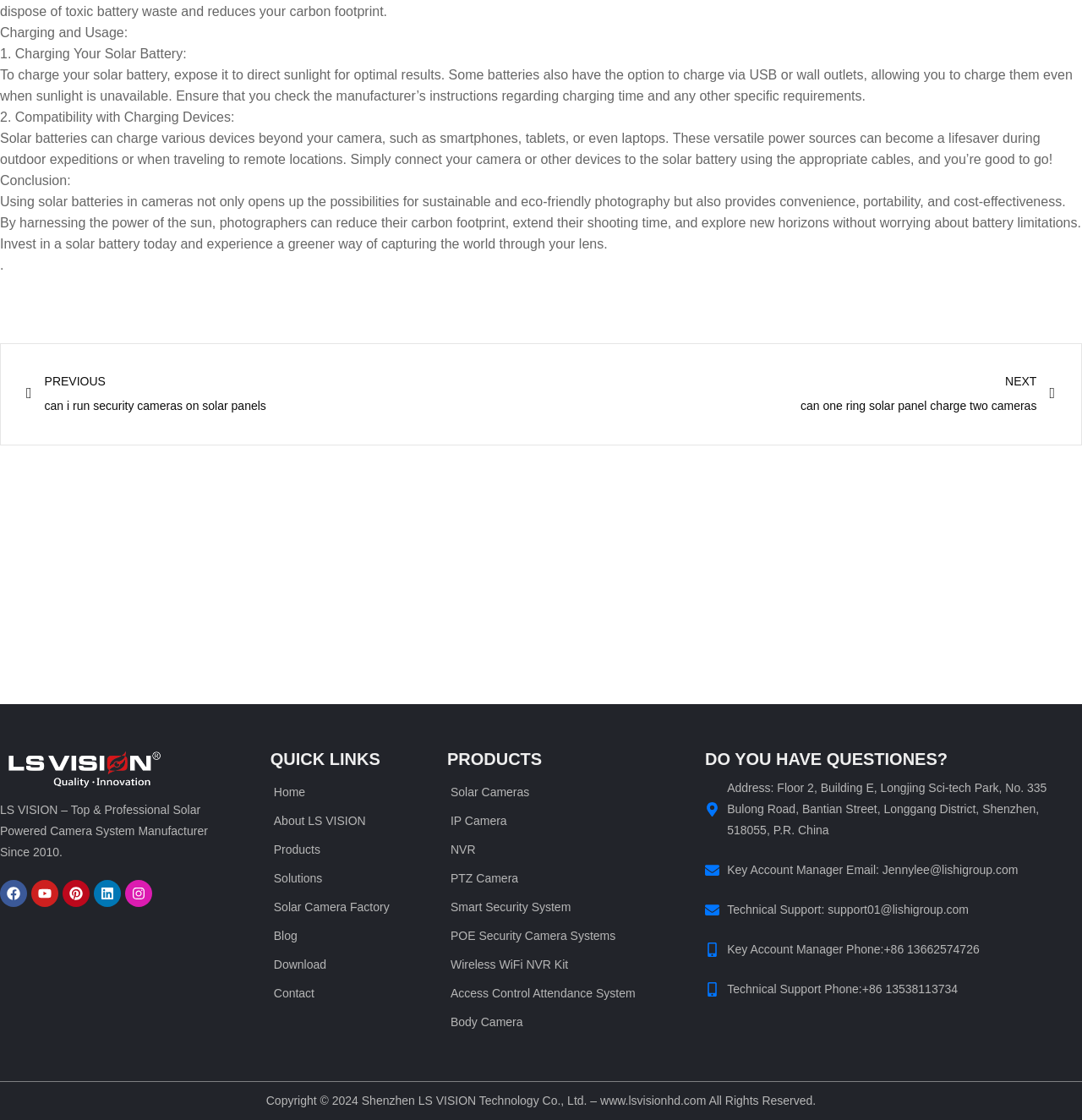Bounding box coordinates must be specified in the format (top-left x, top-left y, bottom-right x, bottom-right y). All values should be floating point numbers between 0 and 1. What are the bounding box coordinates of the UI element described as: Technical Support: support01@lishigroup.com

[0.652, 0.803, 0.978, 0.822]